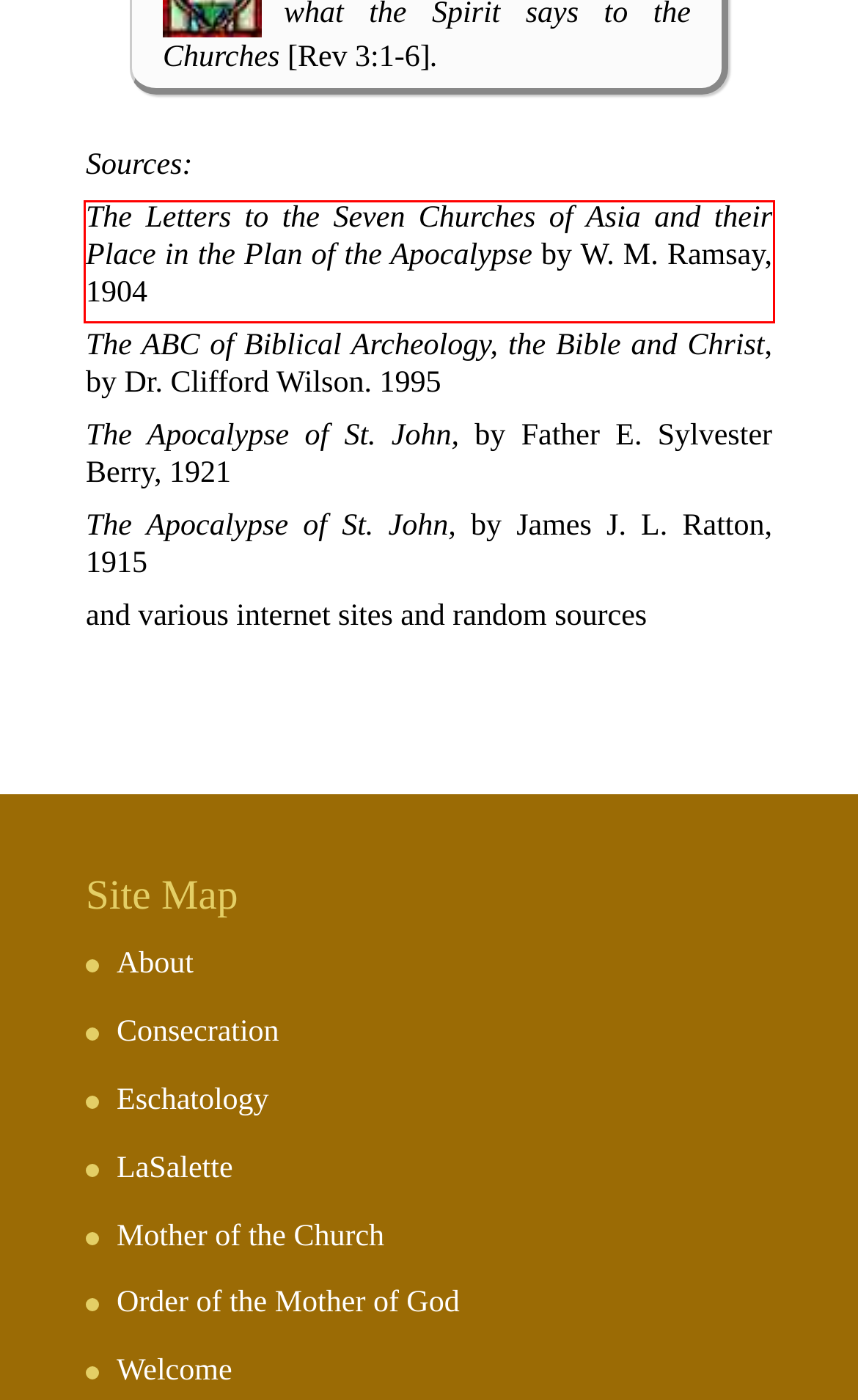From the provided screenshot, extract the text content that is enclosed within the red bounding box.

The Letters to the Seven Churches of Asia and their Place in the Plan of the Apocalypse by W. M. Ramsay, 1904